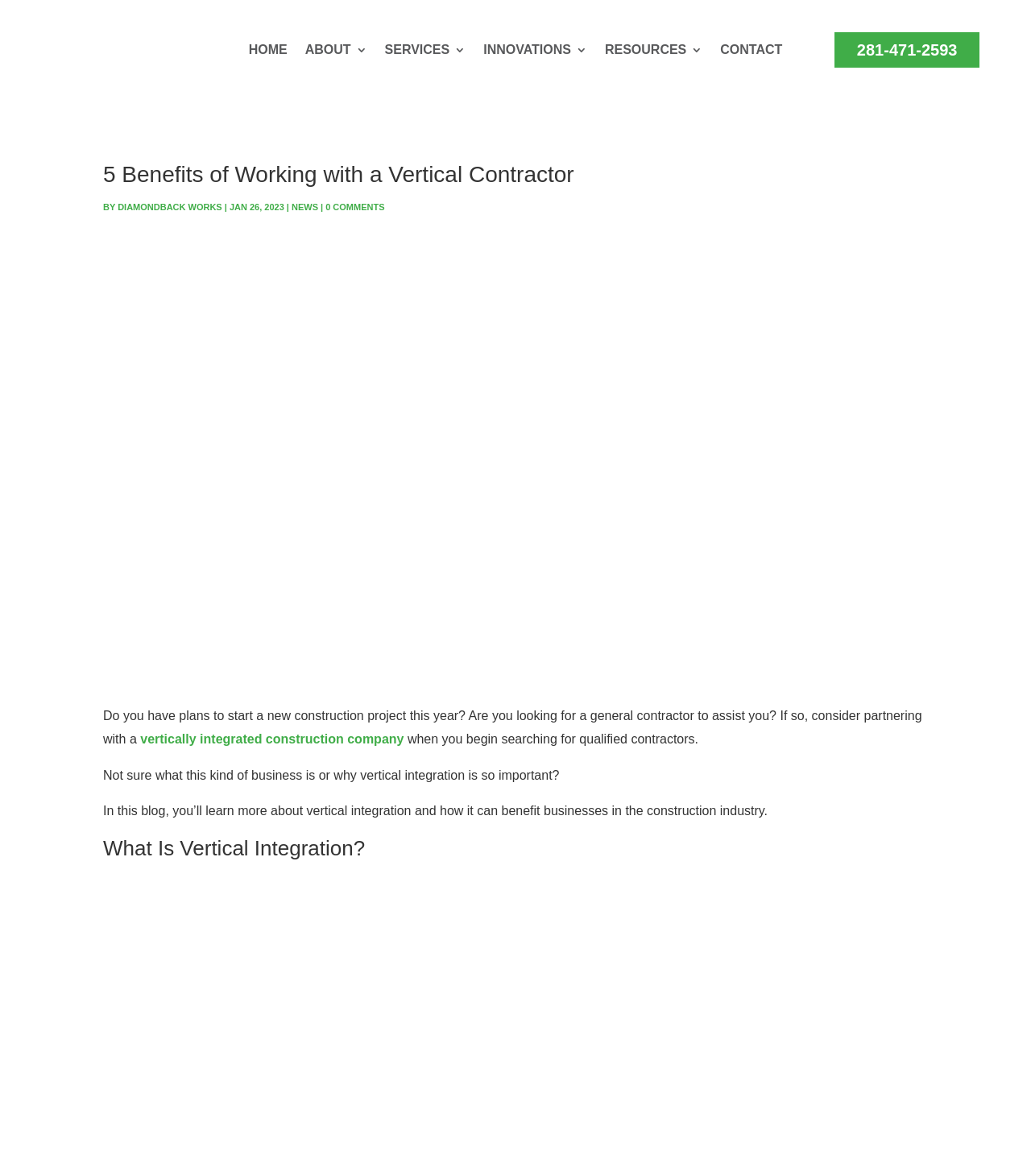Using a single word or phrase, answer the following question: 
What is the date of this blog post?

JAN 26, 2023